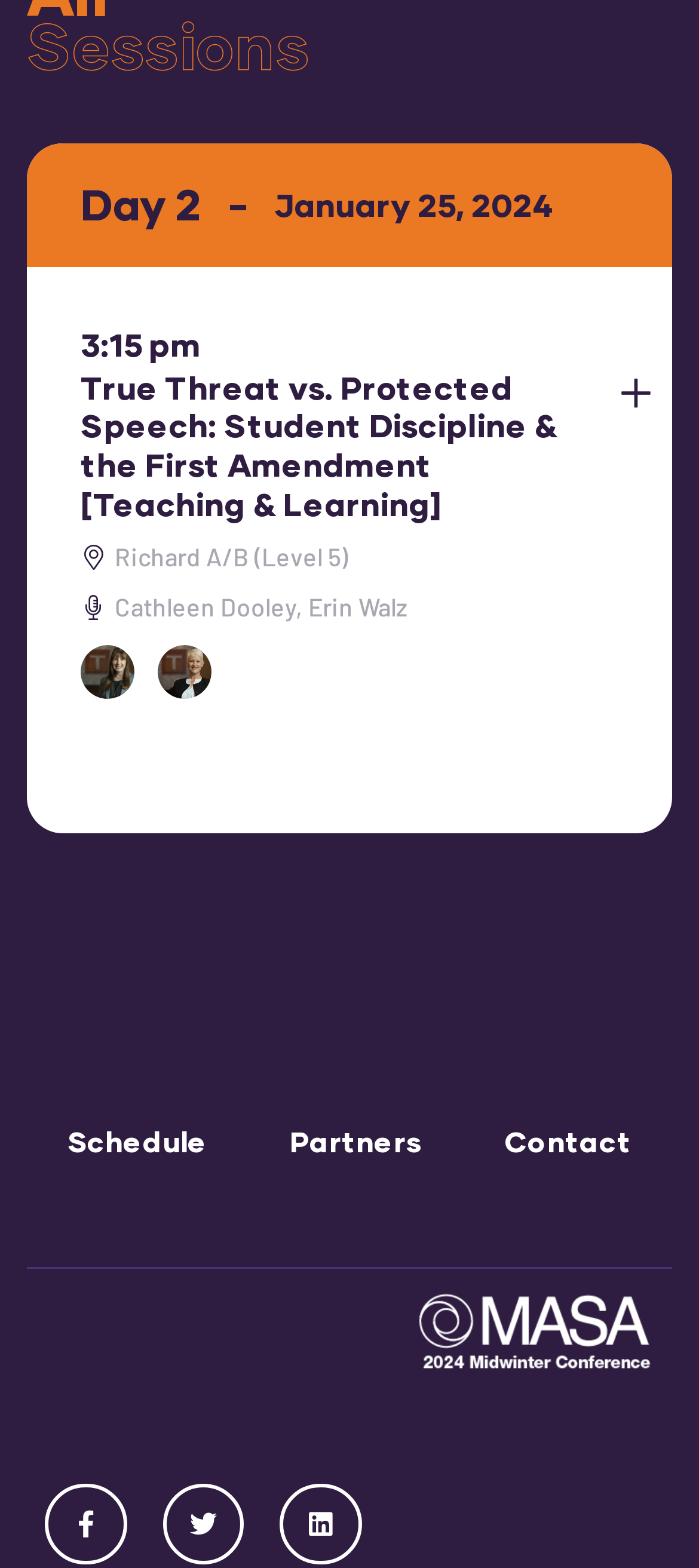Can you specify the bounding box coordinates of the area that needs to be clicked to fulfill the following instruction: "Follow on Facebook"?

[0.064, 0.946, 0.181, 0.998]